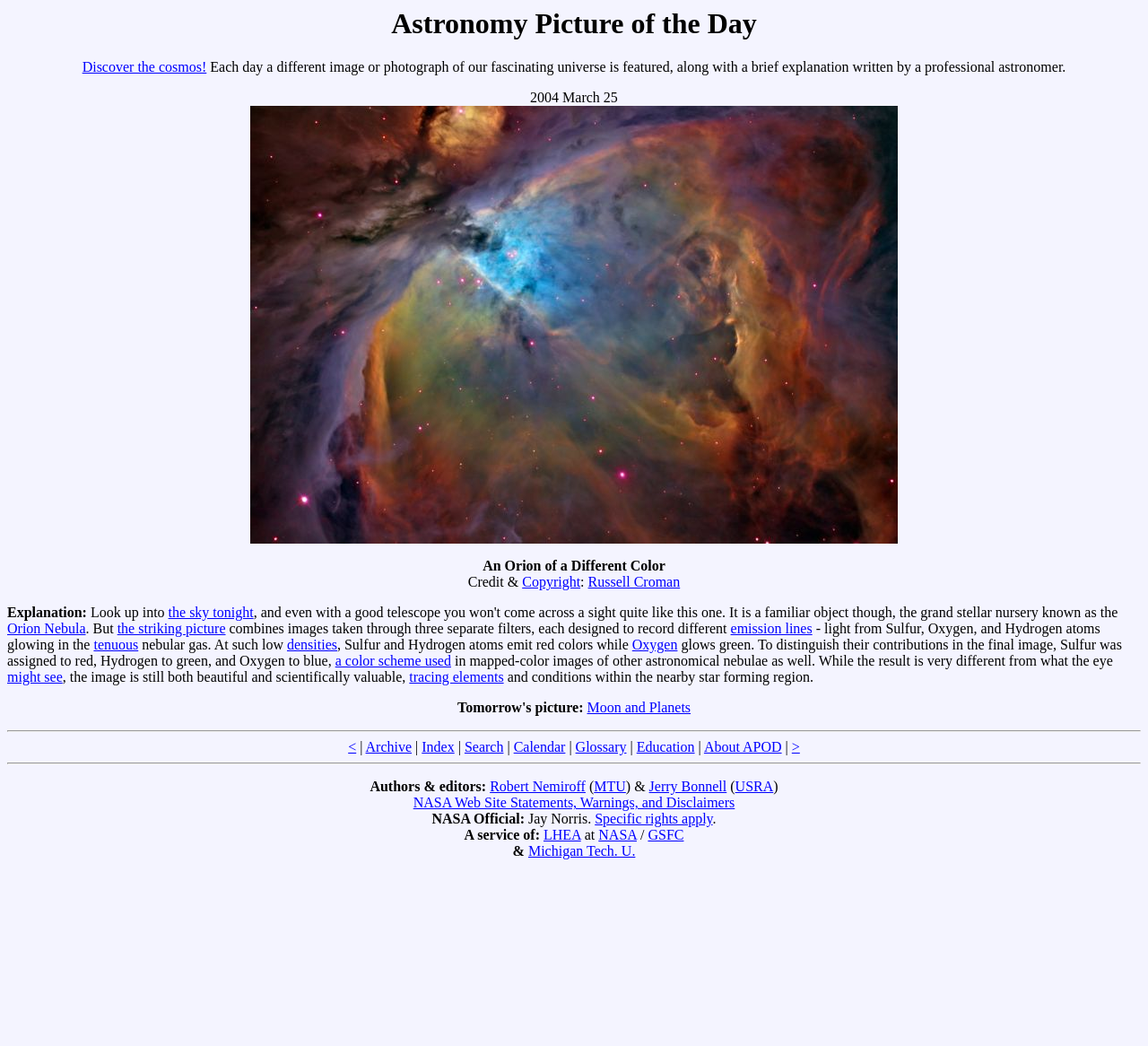Answer the following query with a single word or phrase:
What is the color scheme used in the image?

Red, green, and blue